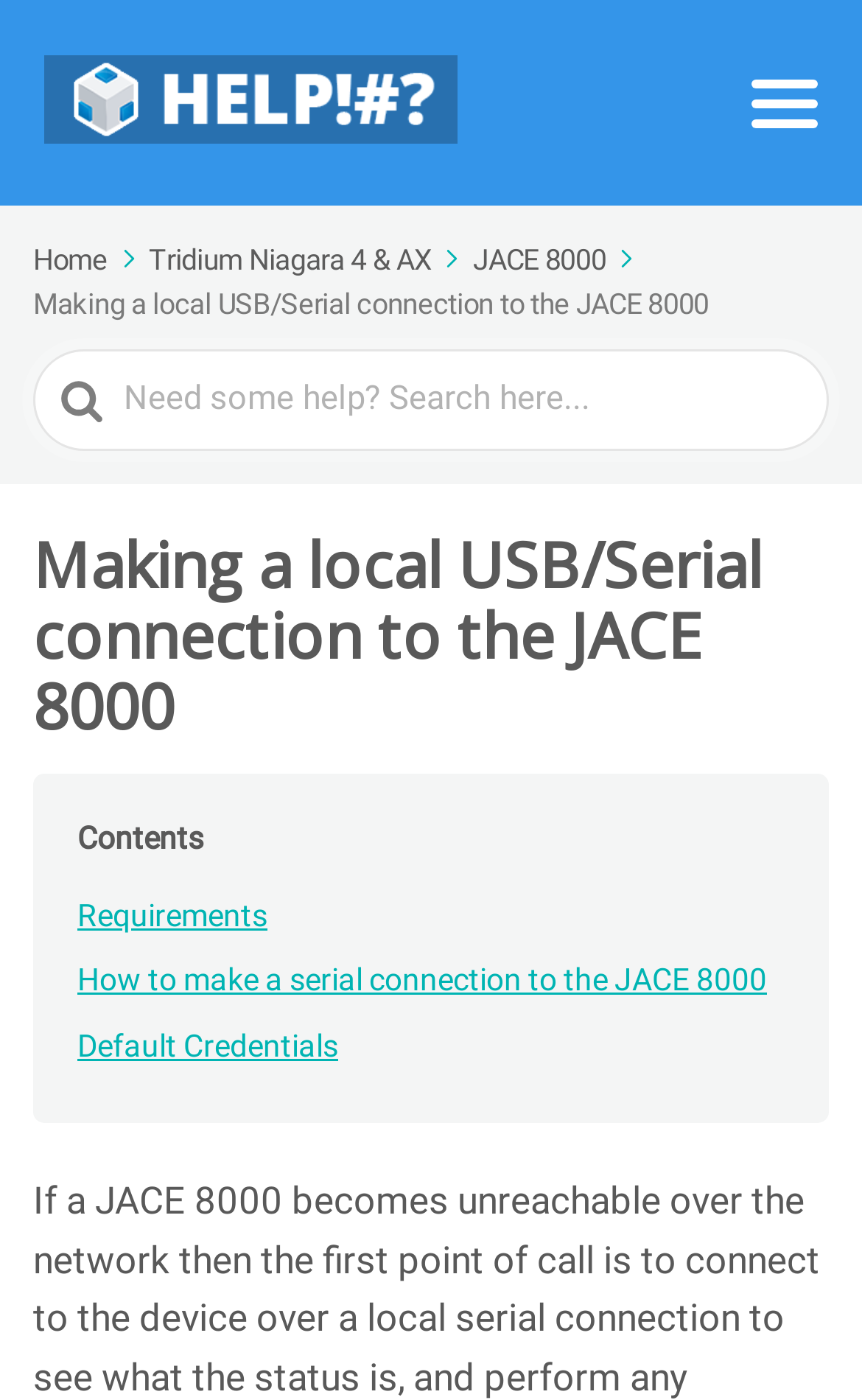Please identify the primary heading of the webpage and give its text content.

Making a local USB/Serial connection to the JACE 8000